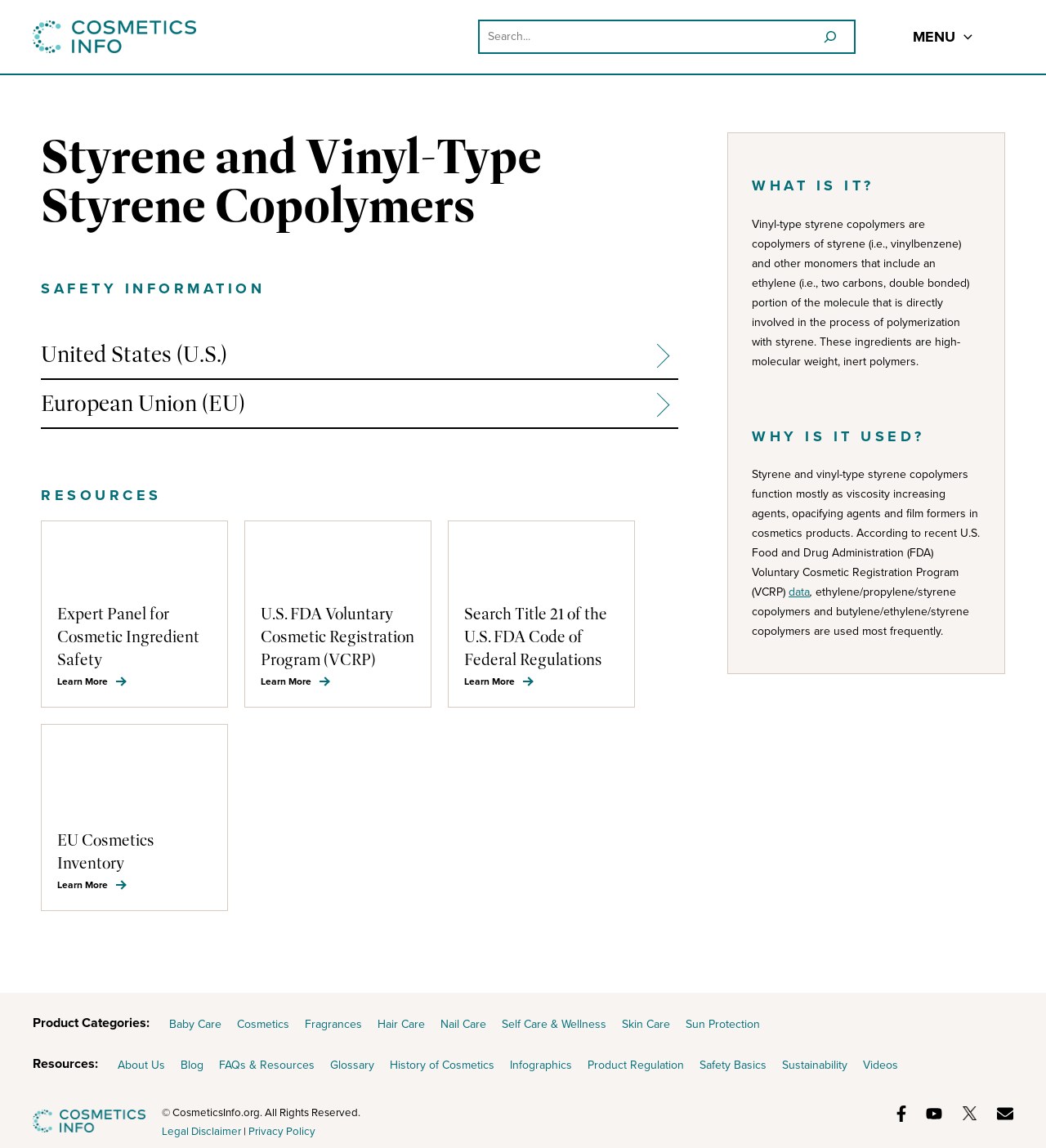Determine the main headline from the webpage and extract its text.

Styrene and Vinyl-Type Styrene Copolymers